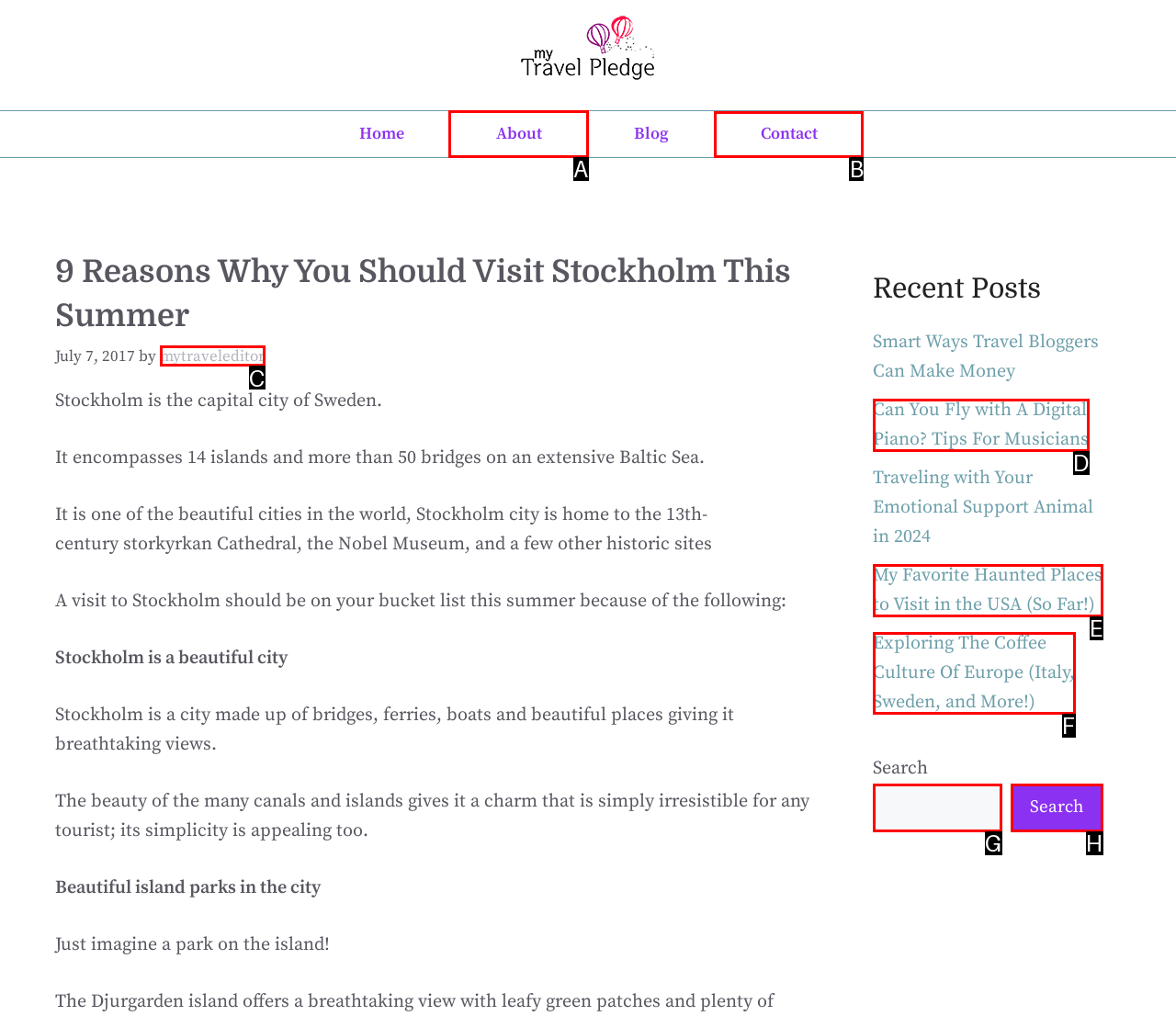Find the option you need to click to complete the following instruction: Explore features
Answer with the corresponding letter from the choices given directly.

None